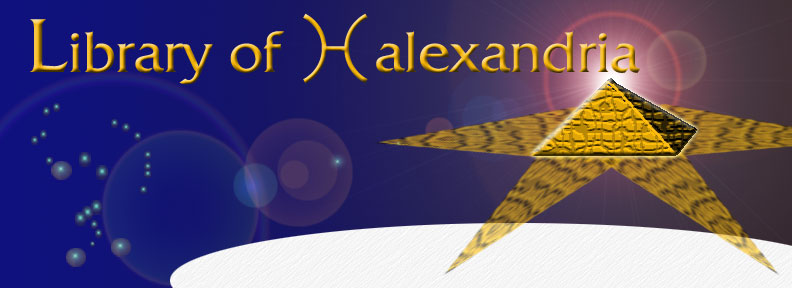Refer to the screenshot and answer the following question in detail:
What is the significance of the starburst design?

The starburst design surrounding the golden pyramid symbol enhances its visual impact, radiating energy and significance, and emphasizing the importance of the Library of Halexandria as a symbol of knowledge and enlightenment.